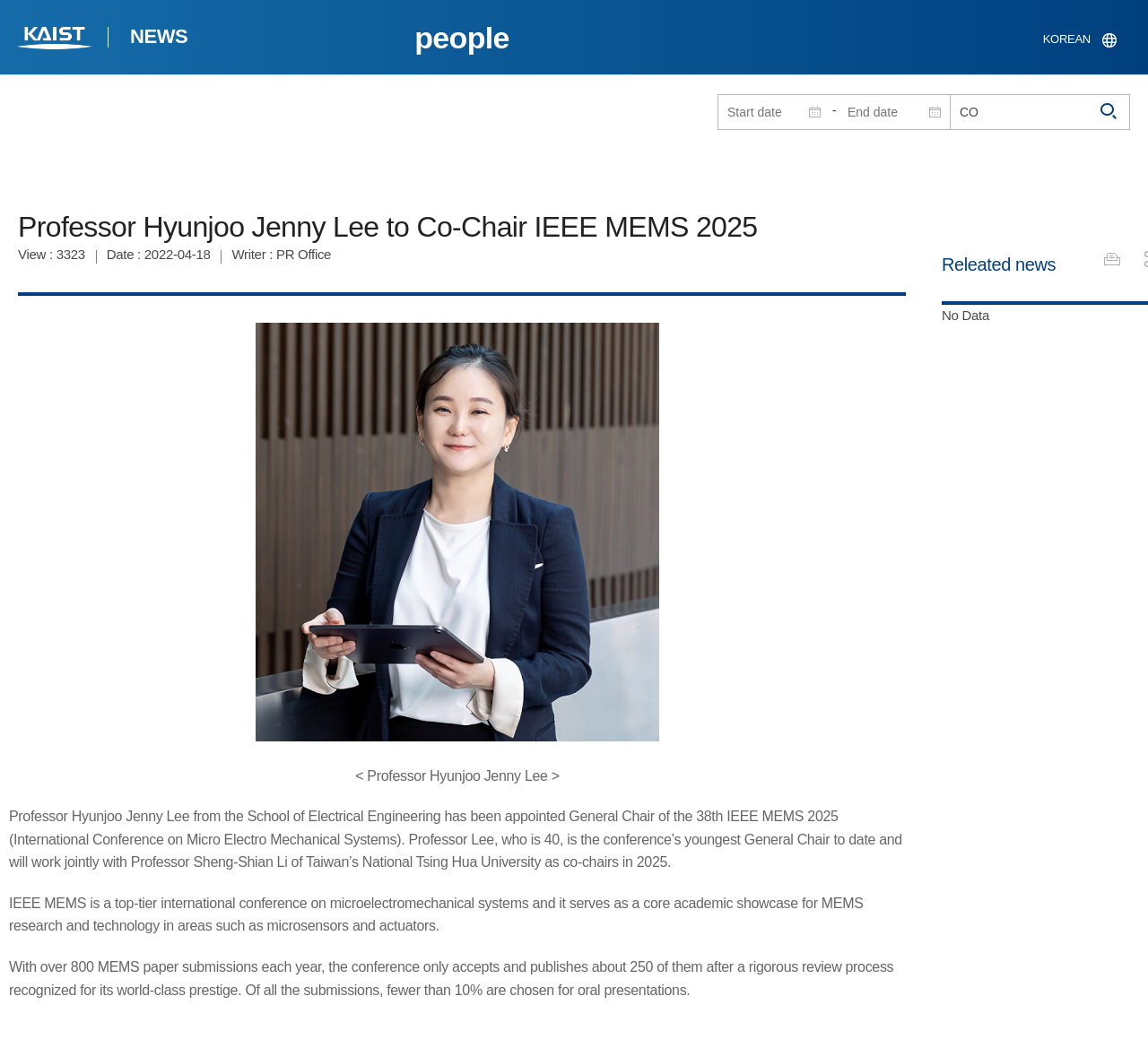Please determine the bounding box coordinates for the element with the description: "name="list_s_date" placeholder="Start date"".

[0.626, 0.091, 0.723, 0.123]